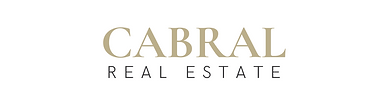What area does the real estate agency serve?
Refer to the image and provide a concise answer in one word or phrase.

Simcoe County and surrounding areas